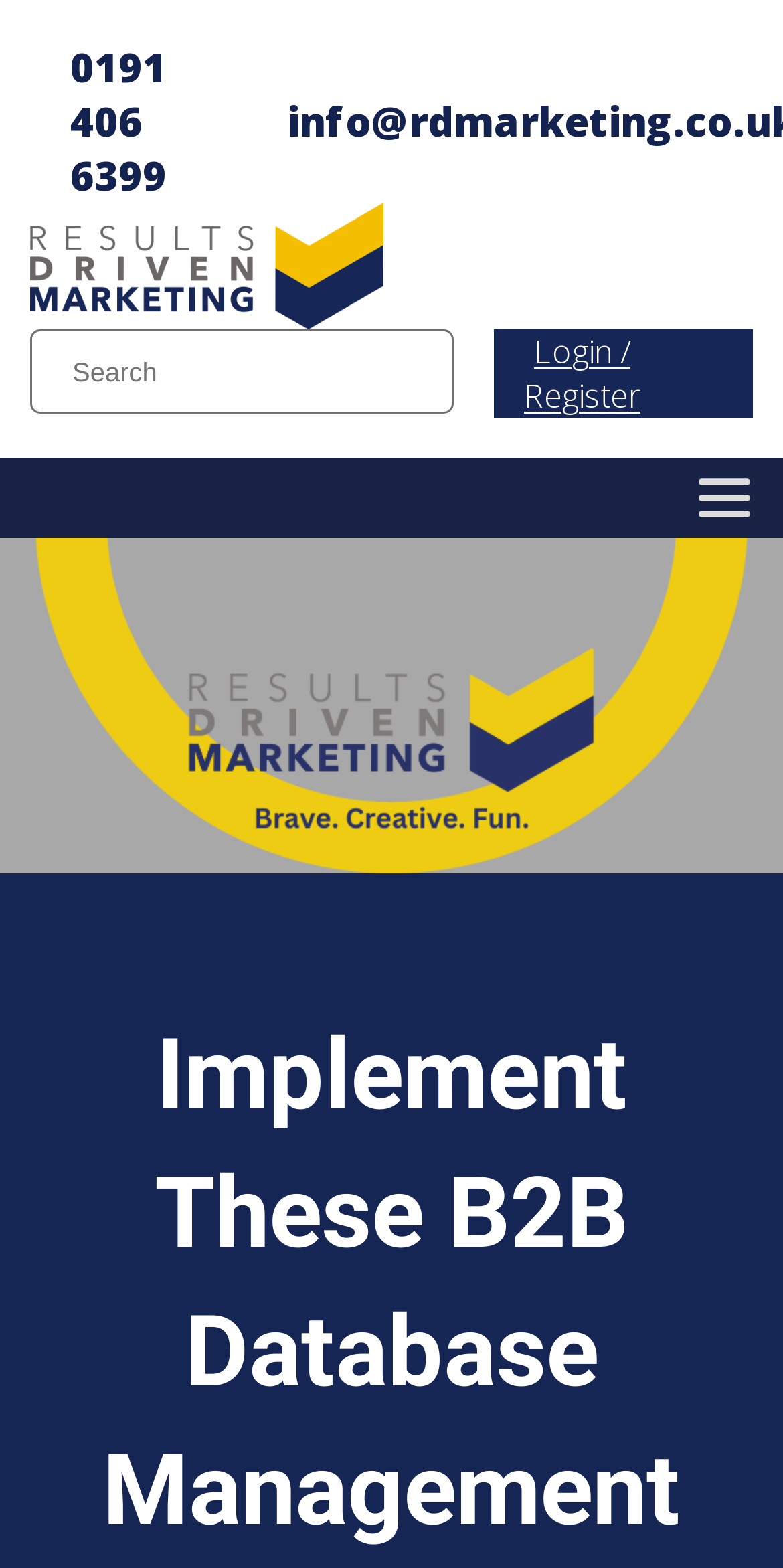What is the phone number to contact?
Using the visual information, respond with a single word or phrase.

0191 406 6399